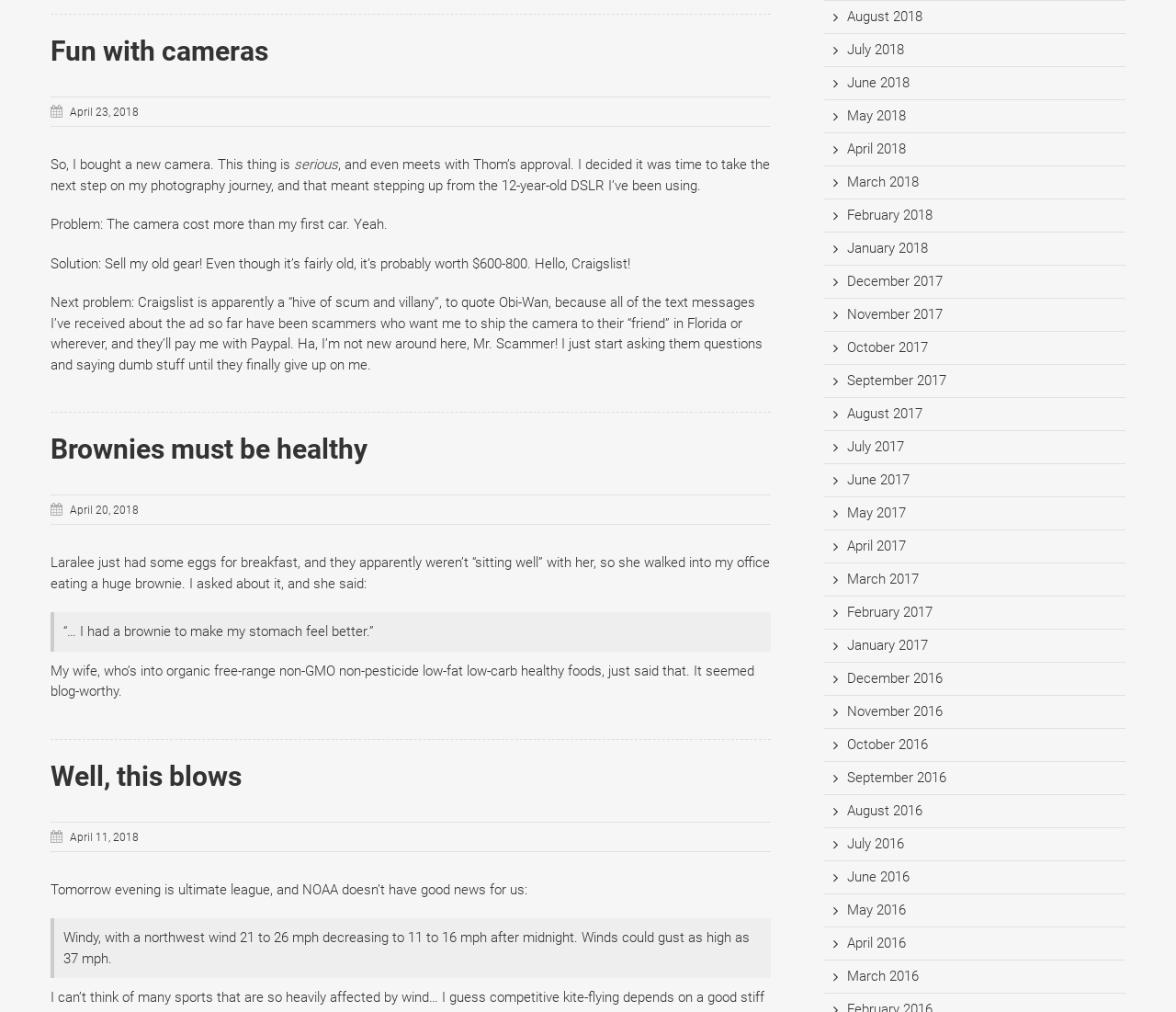Please respond to the question using a single word or phrase:
What is the topic of the first article?

Cameras